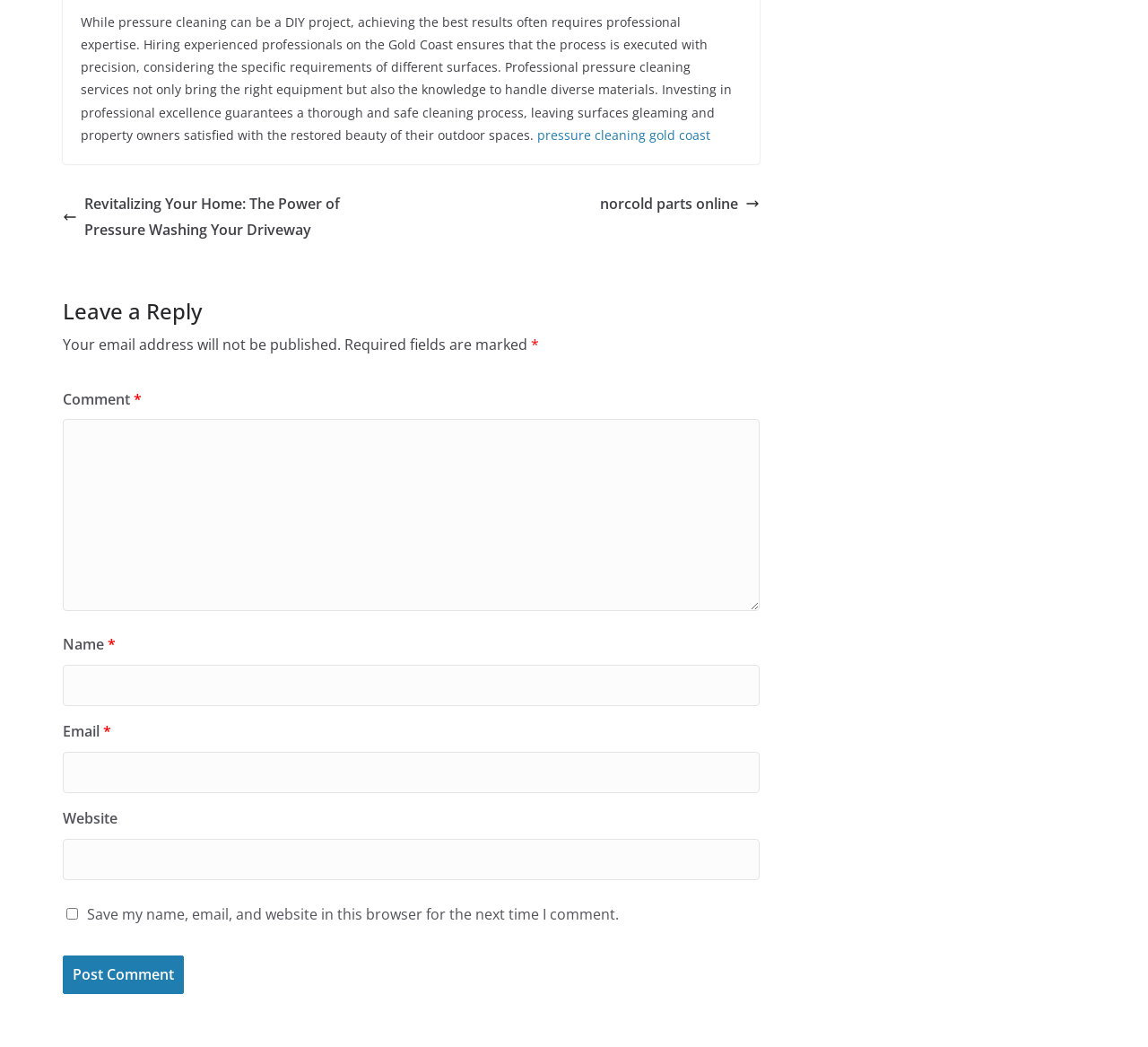Based on the image, provide a detailed response to the question:
What is the function of the textbox labeled 'Comment *'?

The function of the textbox labeled 'Comment *' is to allow users to input their comments or feedback, as it is a required field and part of the comment submission form.